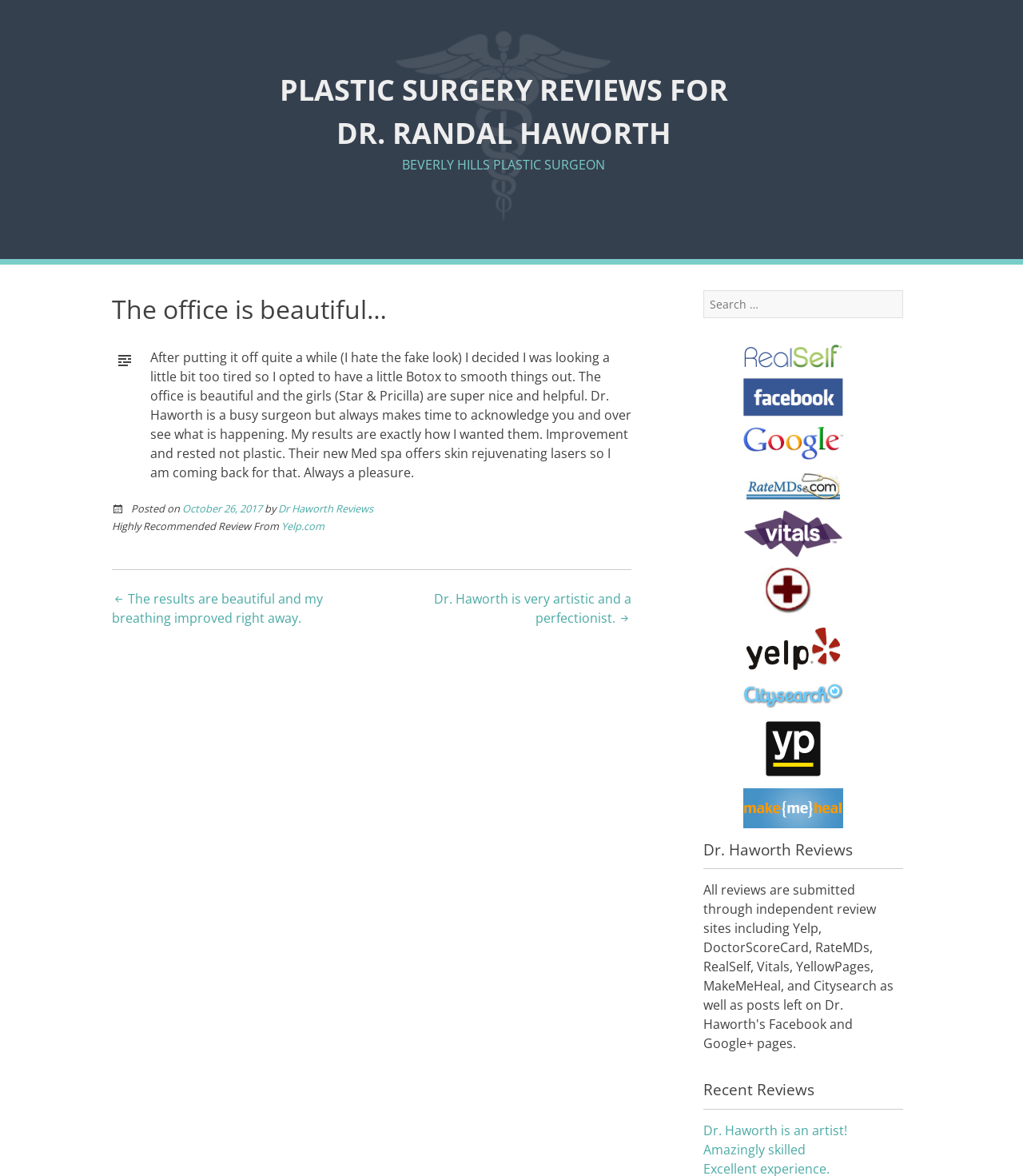Look at the image and give a detailed response to the following question: What is the rating platform mentioned in the footer?

I found the answer by looking at the footer section where it says 'Highly Recommended Review From Yelp.com', which suggests that Yelp.com is a rating platform mentioned in the footer.